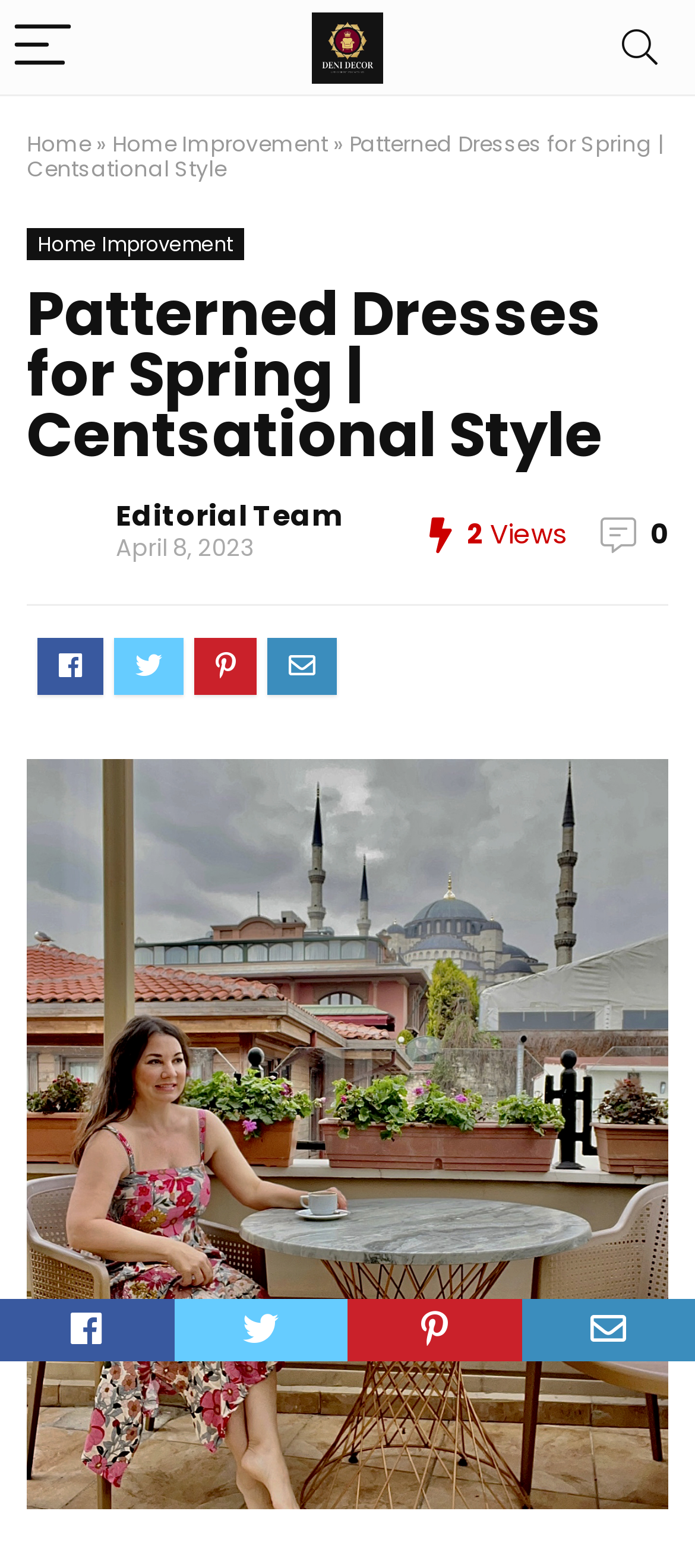When was the article published?
Please provide a detailed answer to the question.

The publication date of the article can be found near the bottom of the webpage, where it is displayed as a static text 'April 8, 2023'.